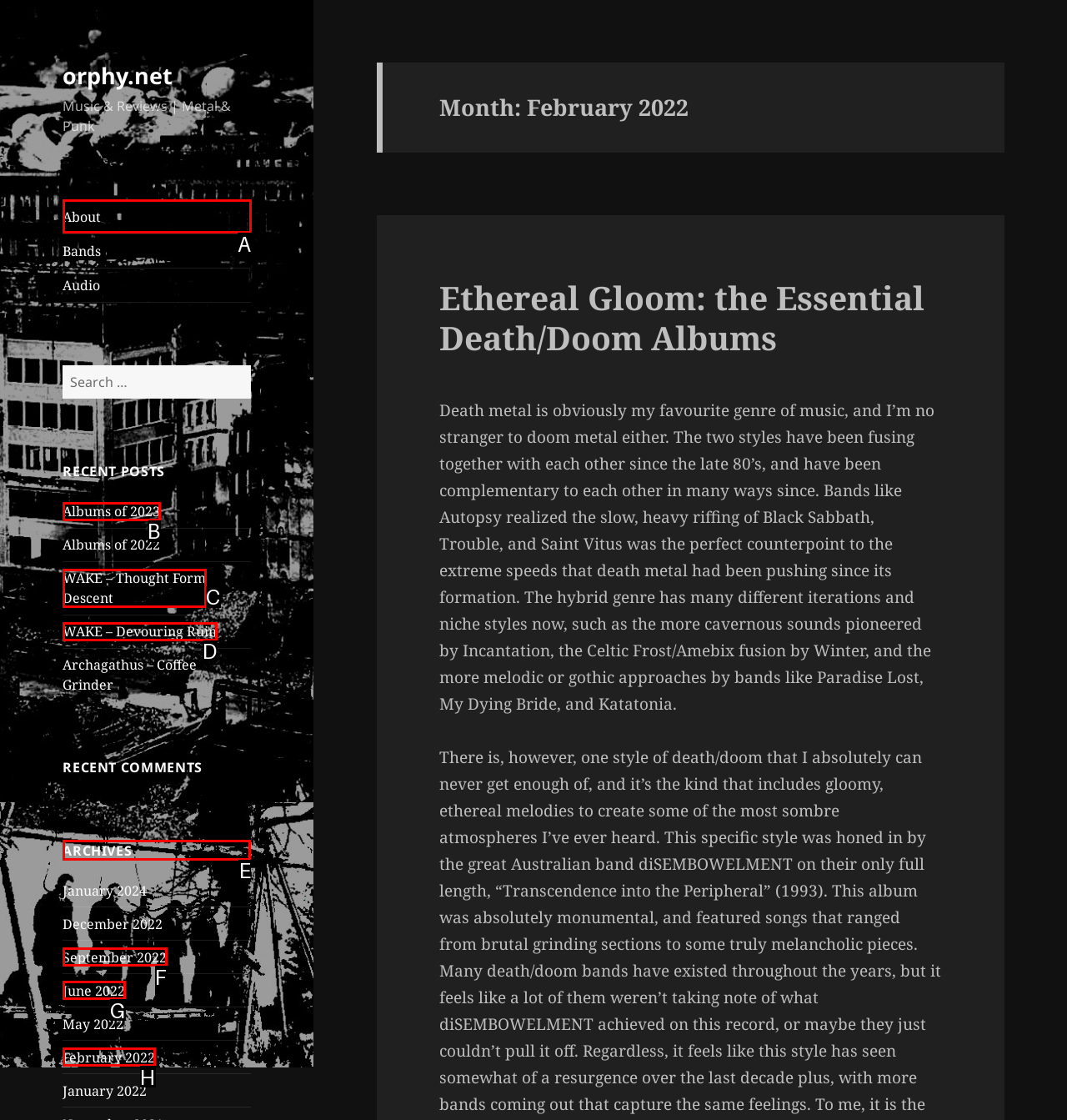Identify the HTML element to click to fulfill this task: Check Archives
Answer with the letter from the given choices.

E